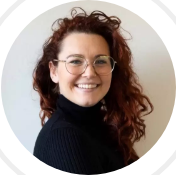Describe every aspect of the image in detail.

This image features a smiling woman with curly red hair, wearing glasses and a black turtleneck. Her friendly expression suggests approachability and enthusiasm, which aligns well with the theme of the surrounding content about education in Europe. The section discusses the Bologna Process, a significant initiative that harmonizes higher education across European countries, facilitating student mobility and ensuring comparable degrees. This woman may be a representative of an educational consultancy, as indicated by the context that encourages prospective students to book a free strategy call for advice on studying in Europe.